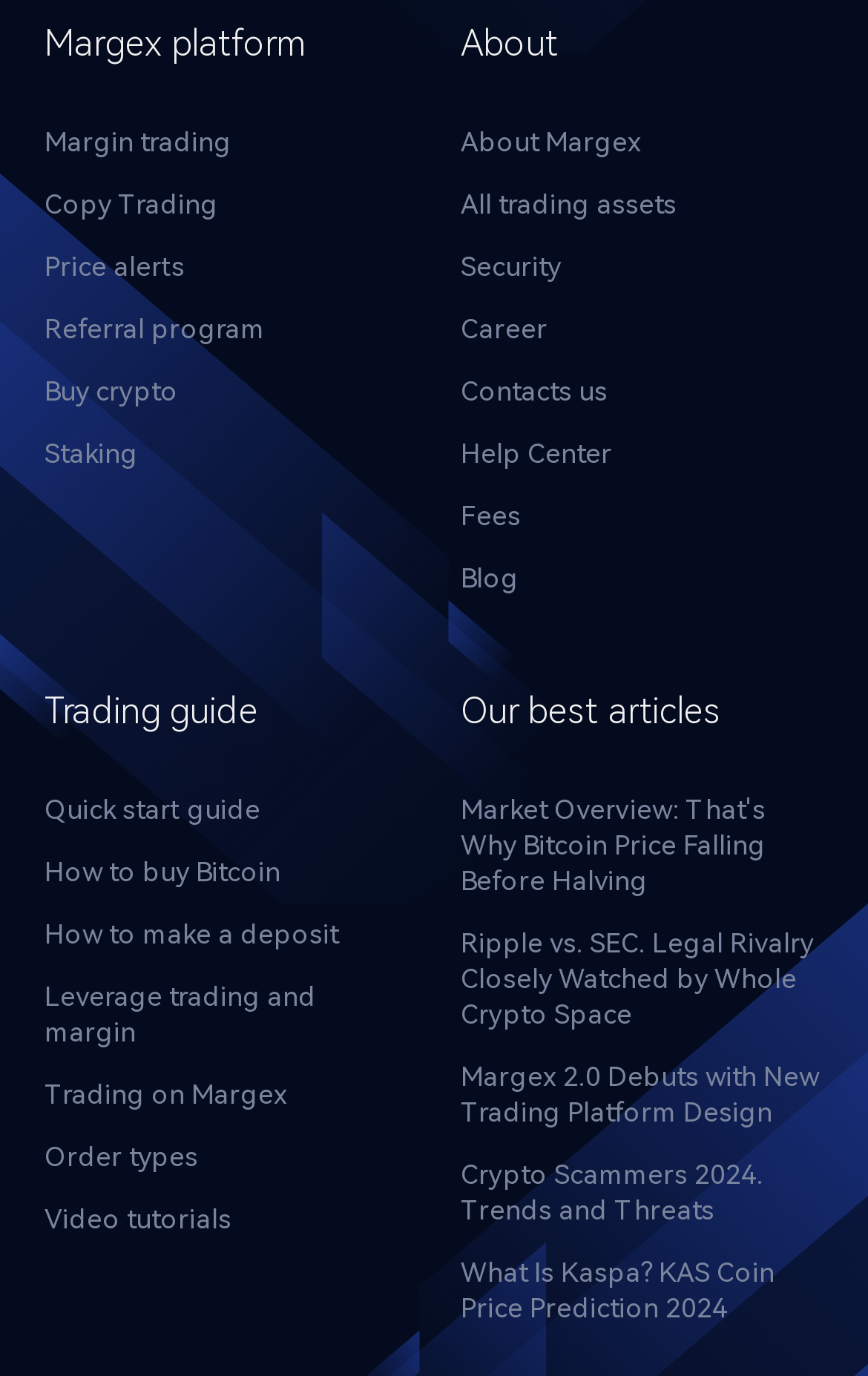Determine the bounding box coordinates of the clickable region to follow the instruction: "Explore the market overview article".

[0.531, 0.578, 0.882, 0.652]